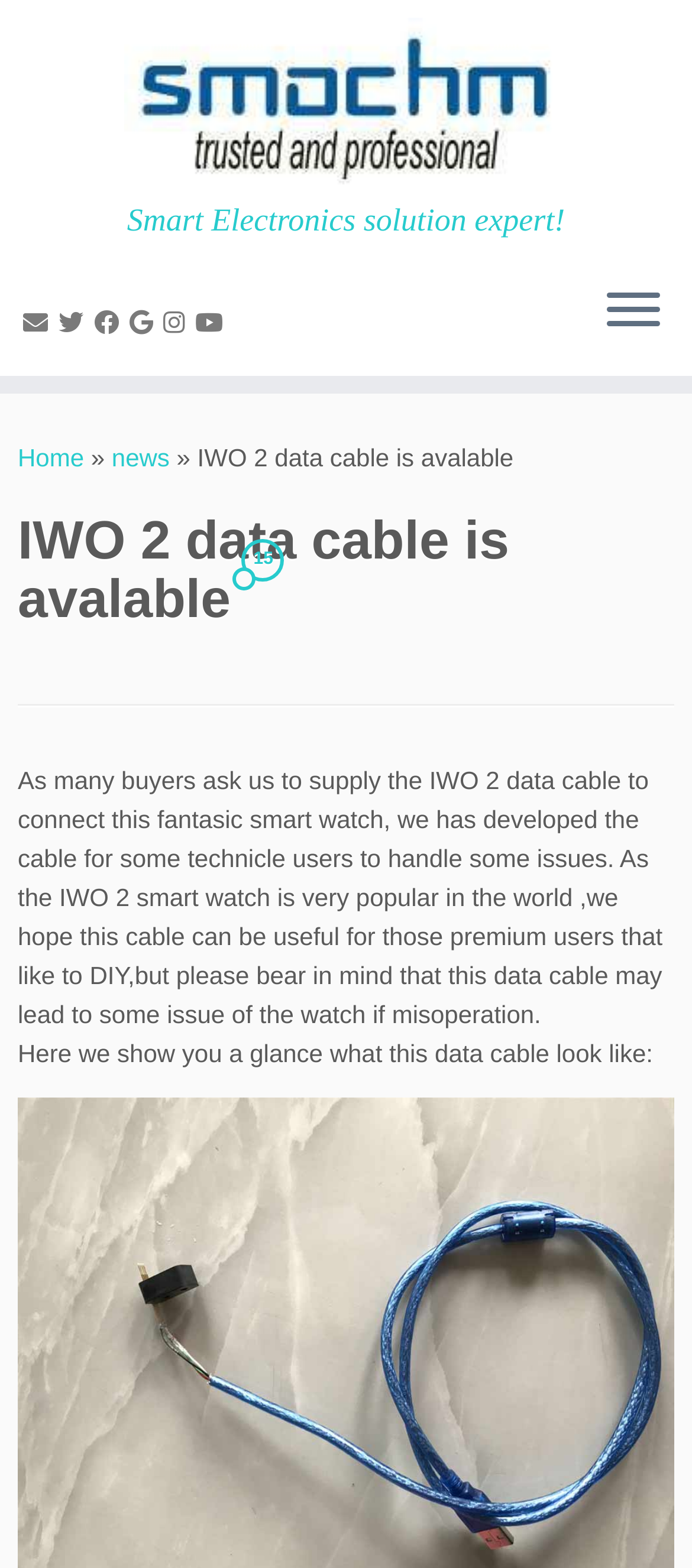Locate the bounding box of the UI element based on this description: "aria-label="E-mail" title="E-mail"". Provide four float numbers between 0 and 1 as [left, top, right, bottom].

[0.033, 0.197, 0.085, 0.215]